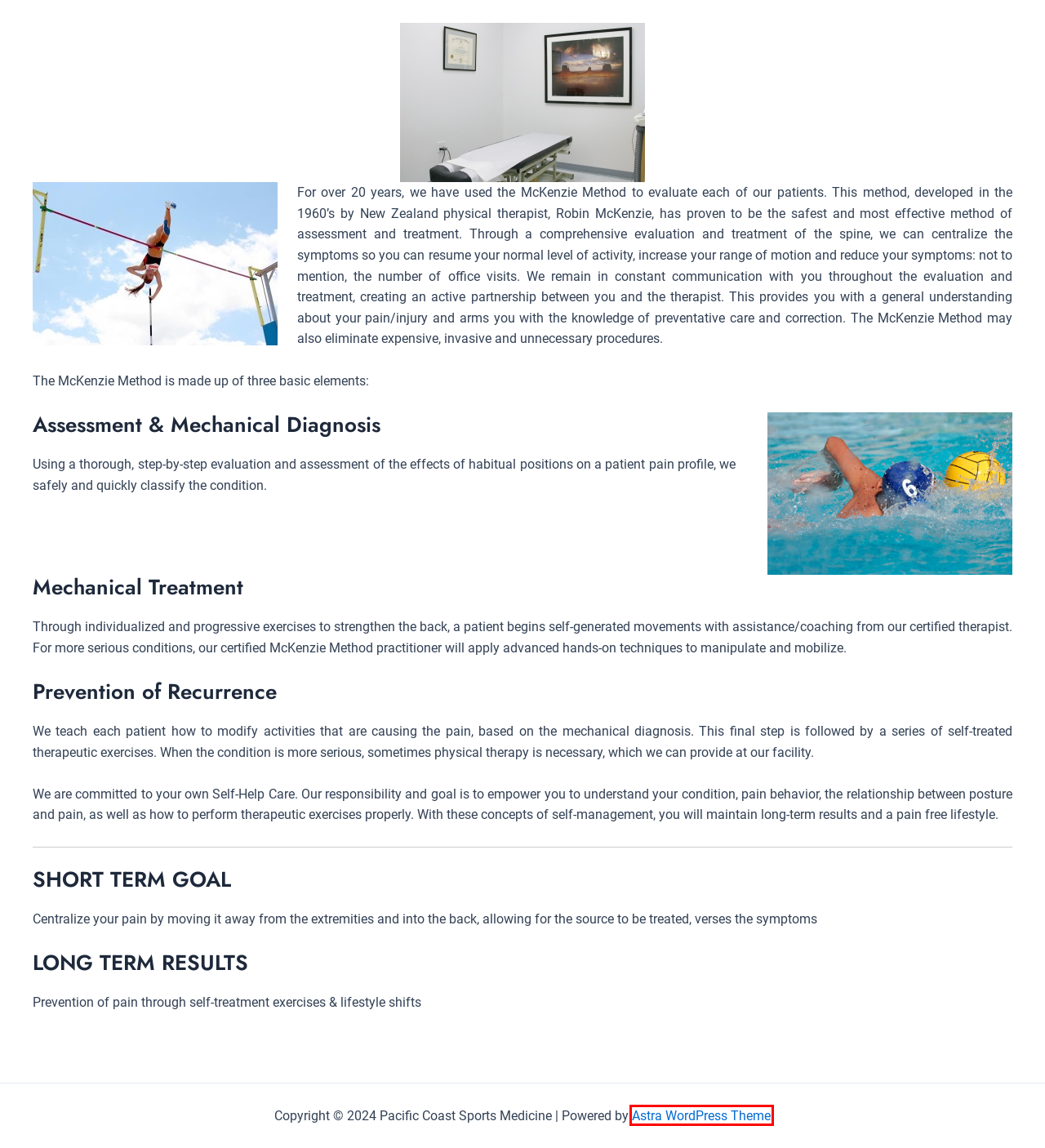You are presented with a screenshot of a webpage containing a red bounding box around an element. Determine which webpage description best describes the new webpage after clicking on the highlighted element. Here are the candidates:
A. PCSM Blog – Pacific Coast Sports Medicine
B. Patient Resources – Pacific Coast Sports Medicine
C. Providers – Pacific Coast Sports Medicine
D. About Us – Pacific Coast Sports Medicine
E. Our Clinic – Pacific Coast Sports Medicine
F. Pacific Coast Sports Medicine – Orthopedic Surgery, Regenerative Orthopedics, and Urgent Care
G. Astra – Fast, Lightweight & Customizable WordPress Theme - Download Now!
H. Our Products – Pacific Coast Sports Medicine

G